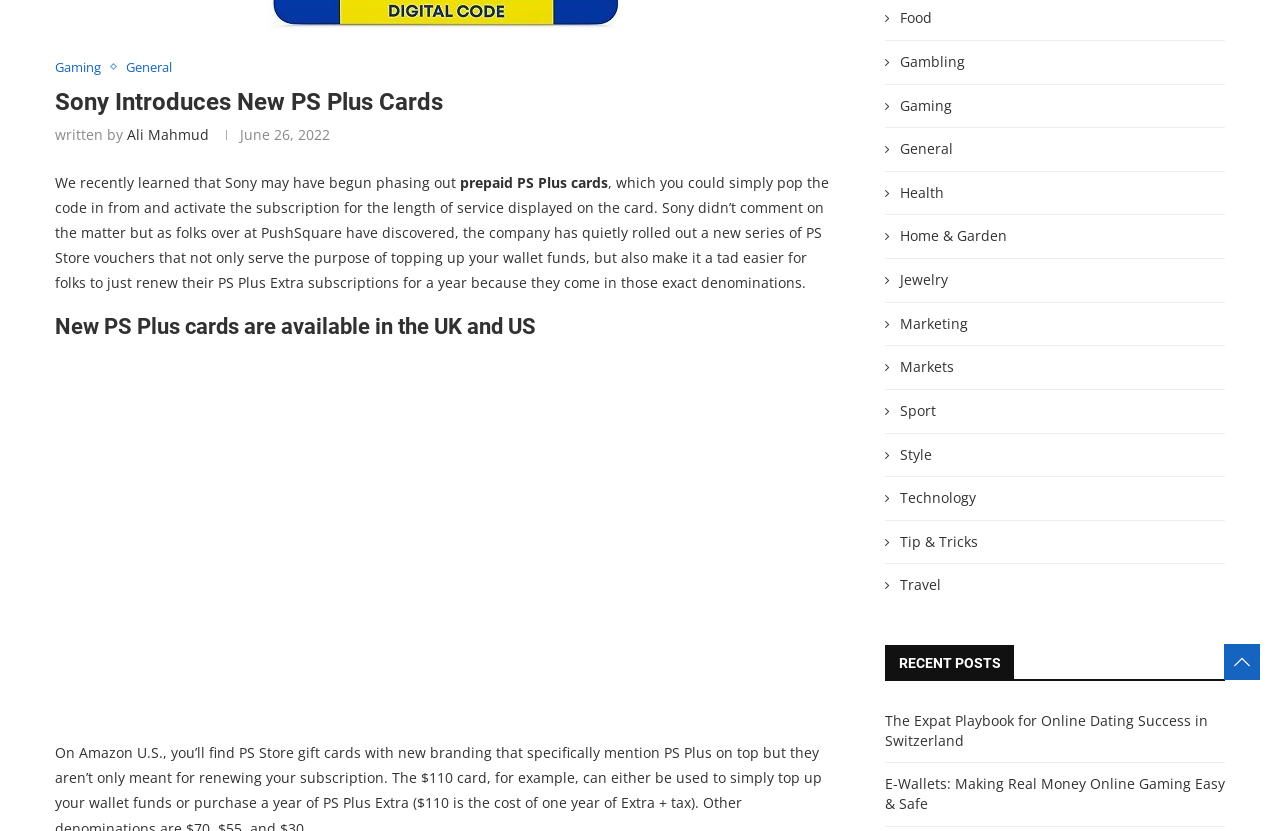Give the bounding box coordinates for the element described by: "Tip & Tricks".

[0.691, 0.64, 0.957, 0.664]